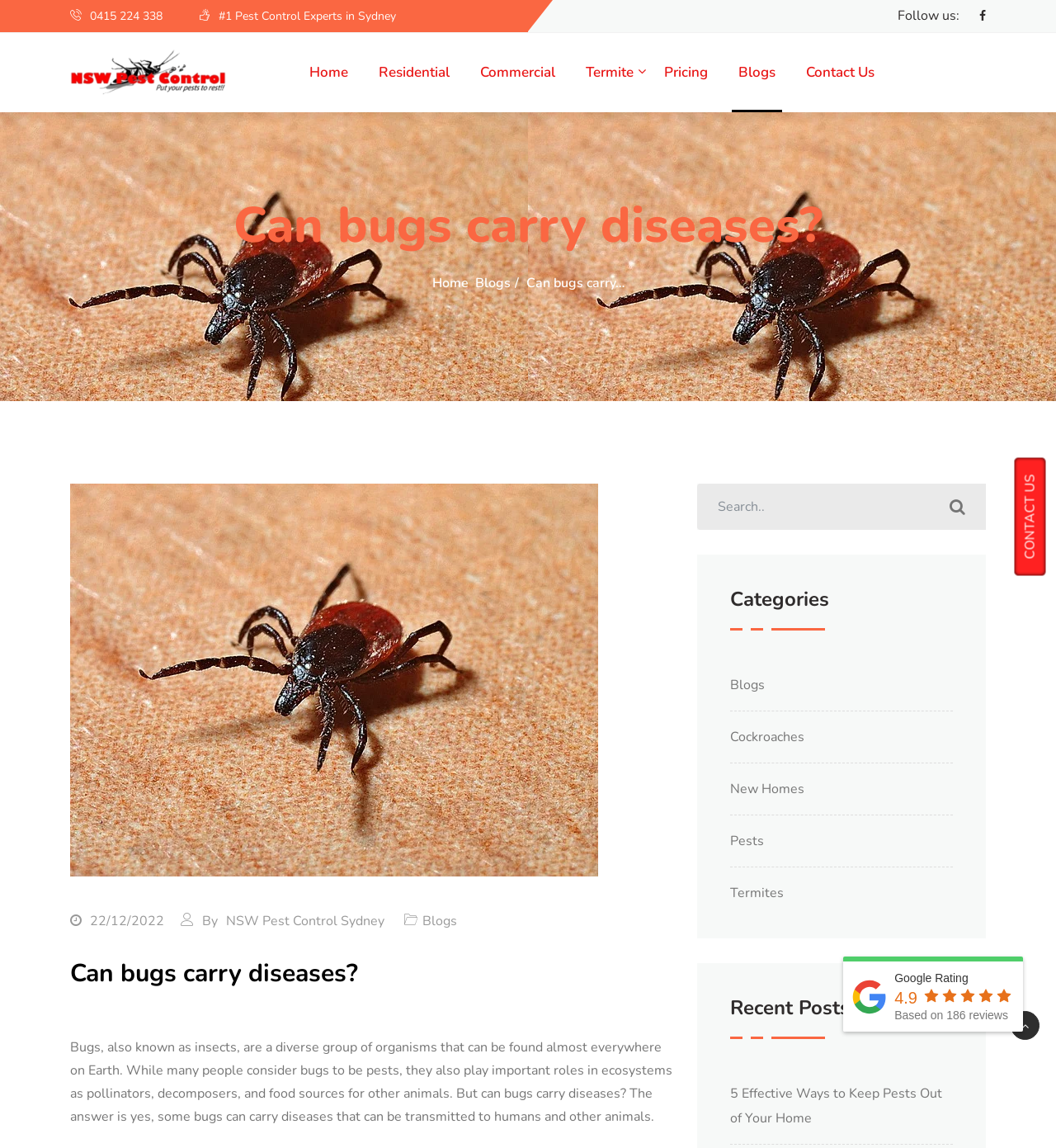What is the rating of NSW Pest Control Services?
Using the image, provide a concise answer in one word or a short phrase.

4.9